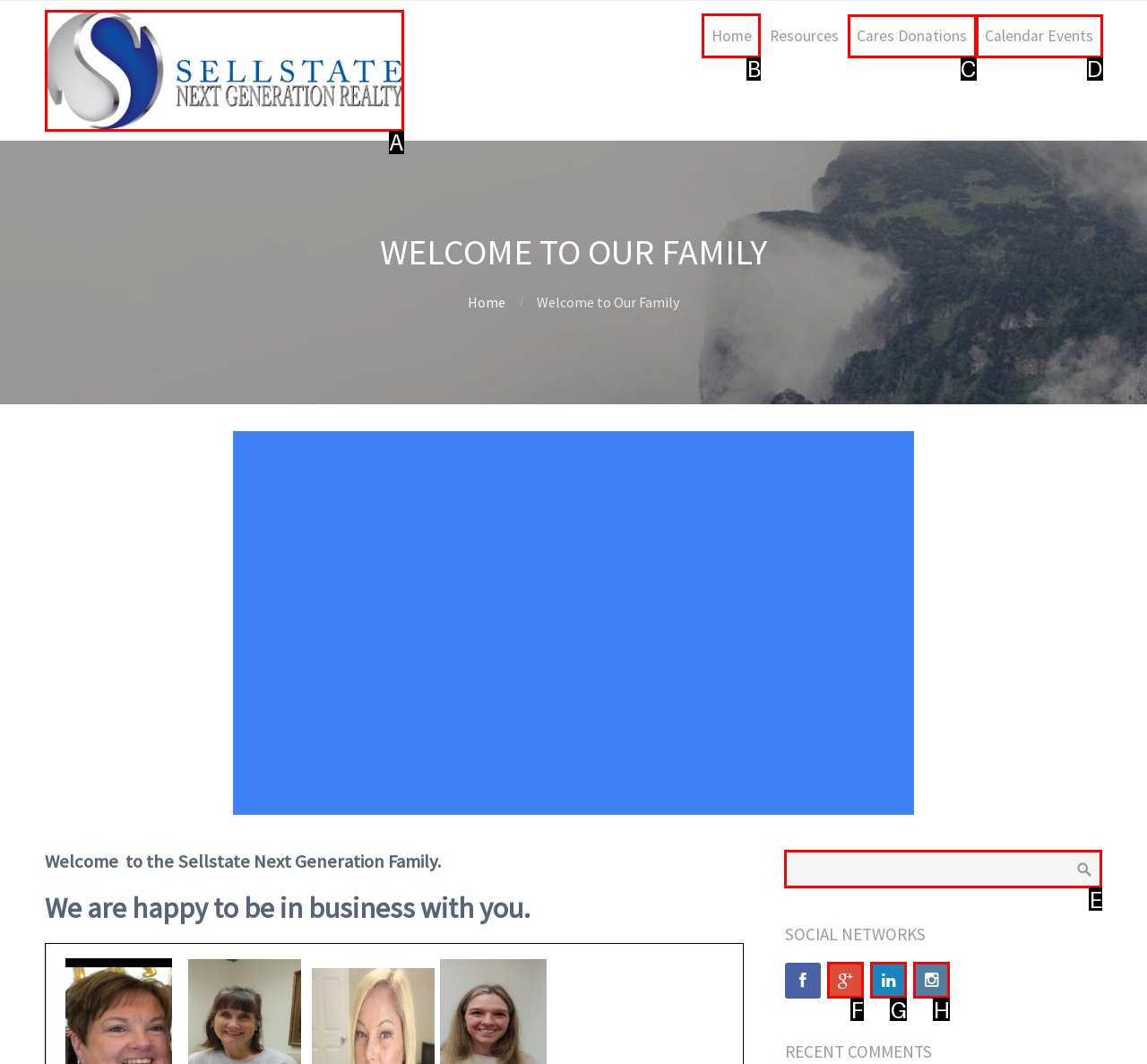Determine the HTML element to click for the instruction: visit home page.
Answer with the letter corresponding to the correct choice from the provided options.

B